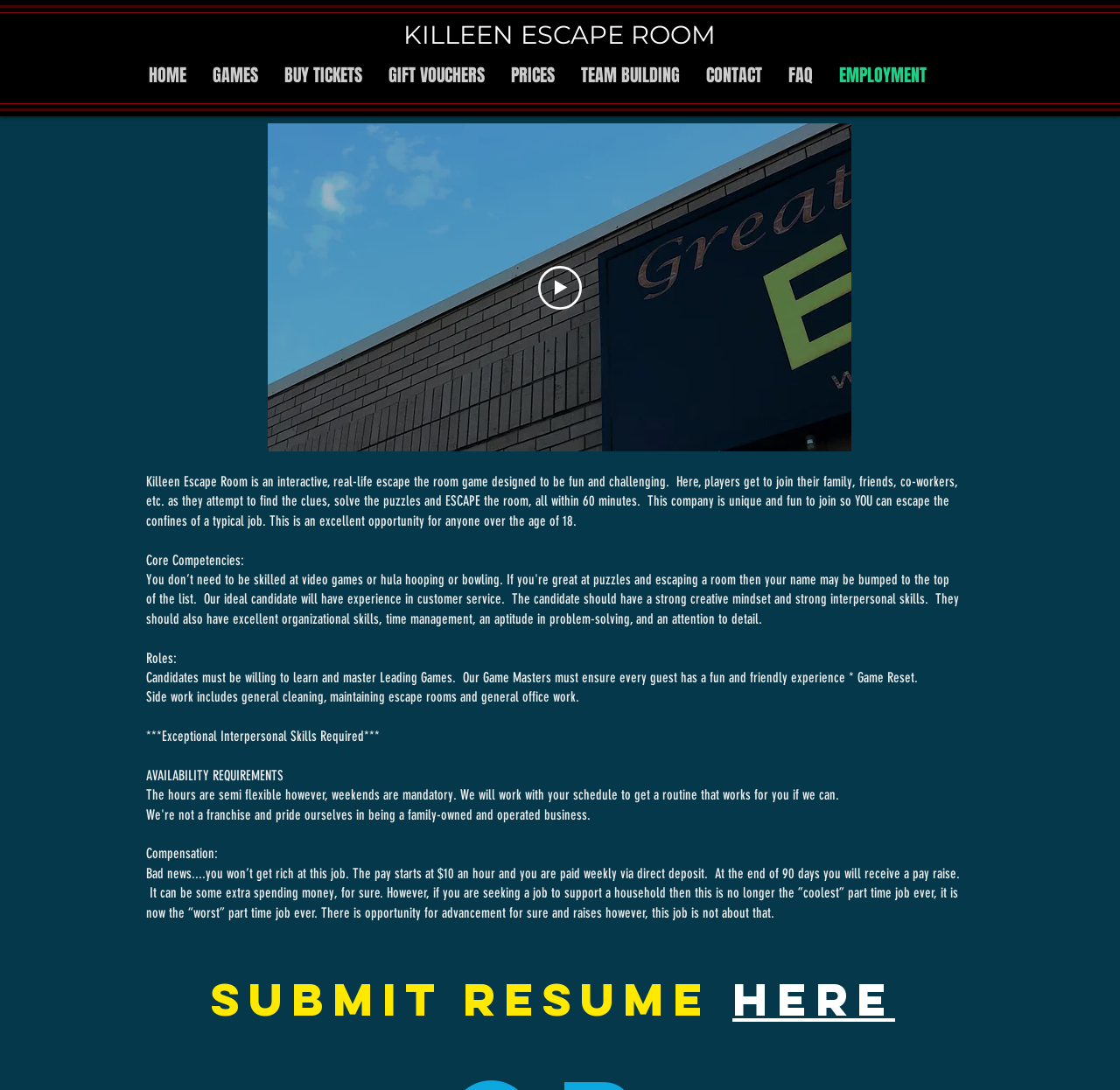Find the bounding box coordinates of the element to click in order to complete the given instruction: "Play the video."

[0.48, 0.244, 0.519, 0.284]